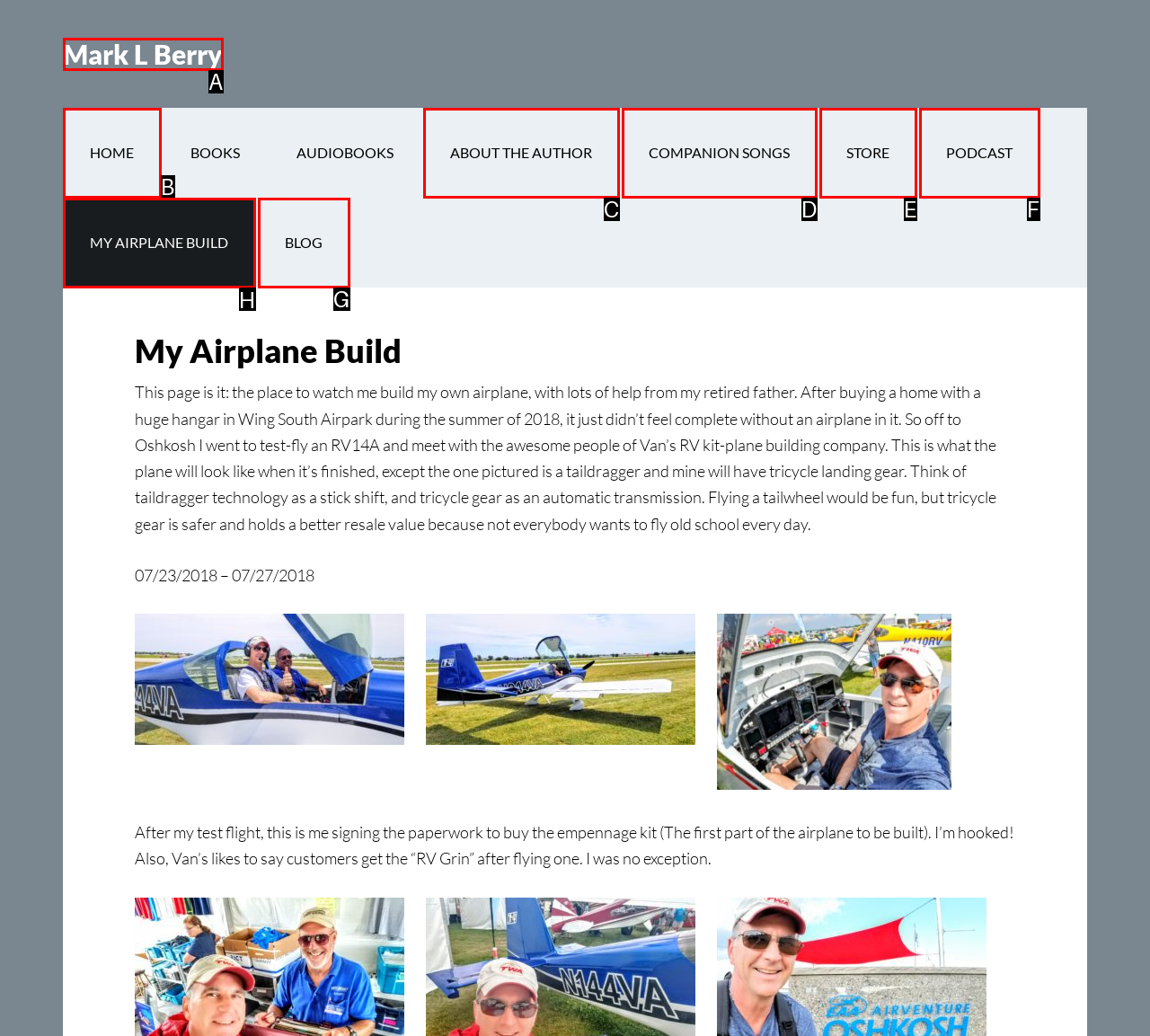Choose the UI element to click on to achieve this task: learn more about my airplane build. Reply with the letter representing the selected element.

H